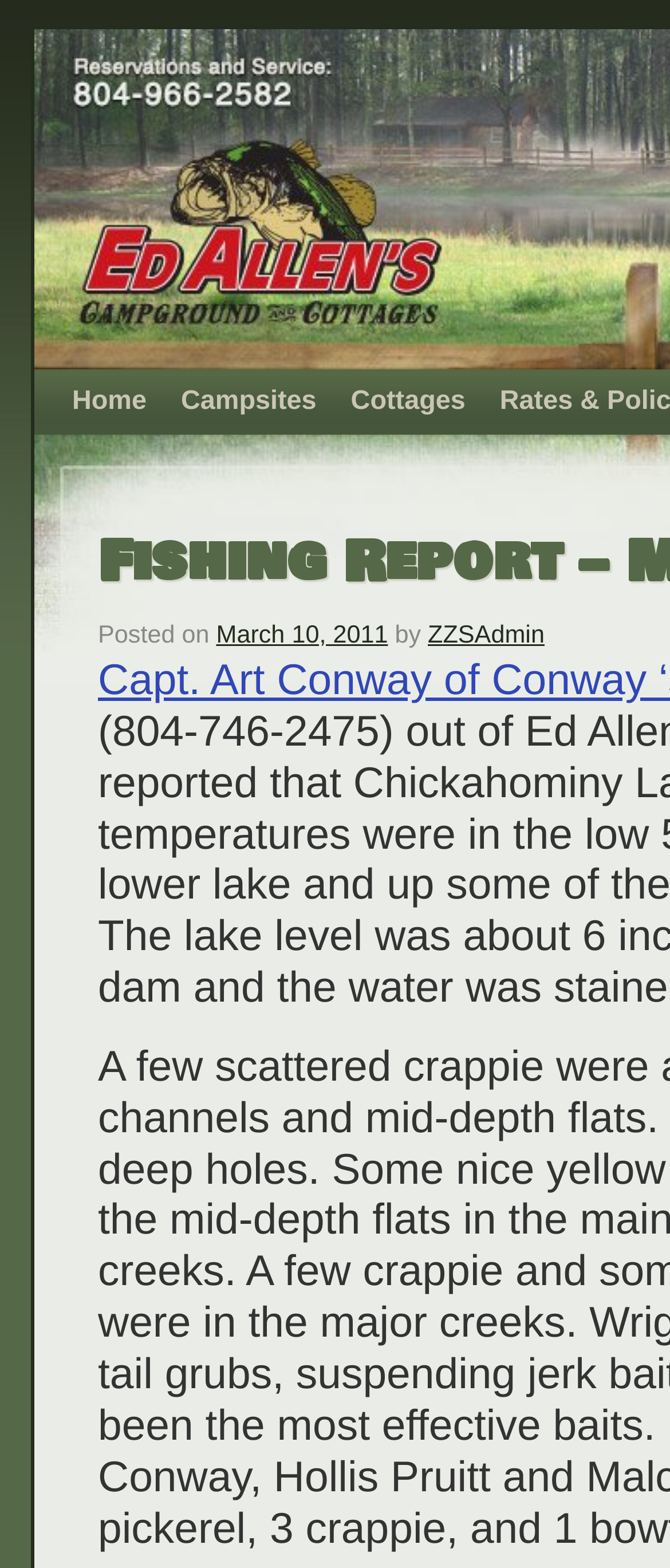Use a single word or phrase to answer the following:
What type of accommodations are available at Ed Allen's?

Campsites and Cottages